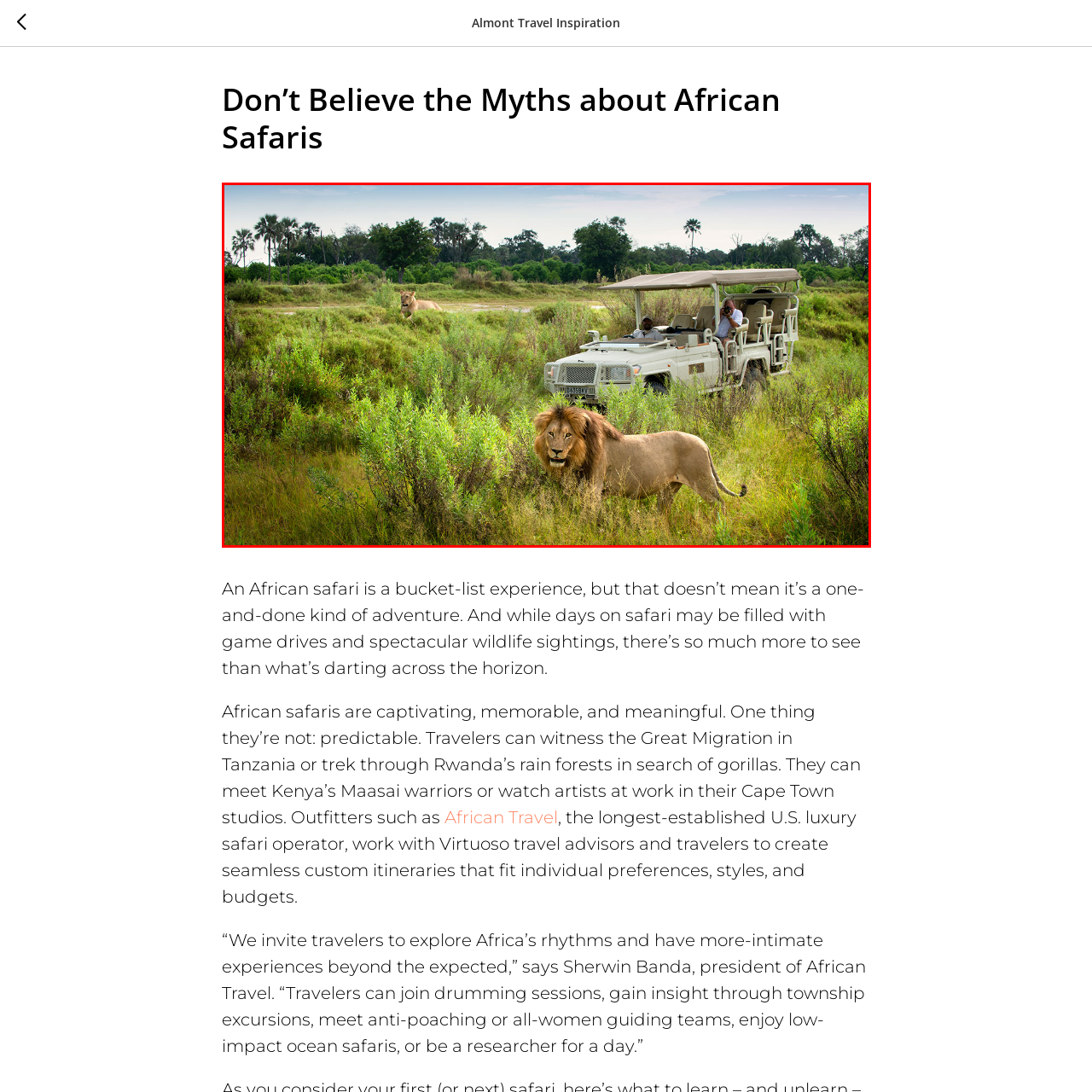Focus on the image confined within the red boundary and provide a single word or phrase in response to the question:
What type of vehicle is present in the scene?

Safari vehicle